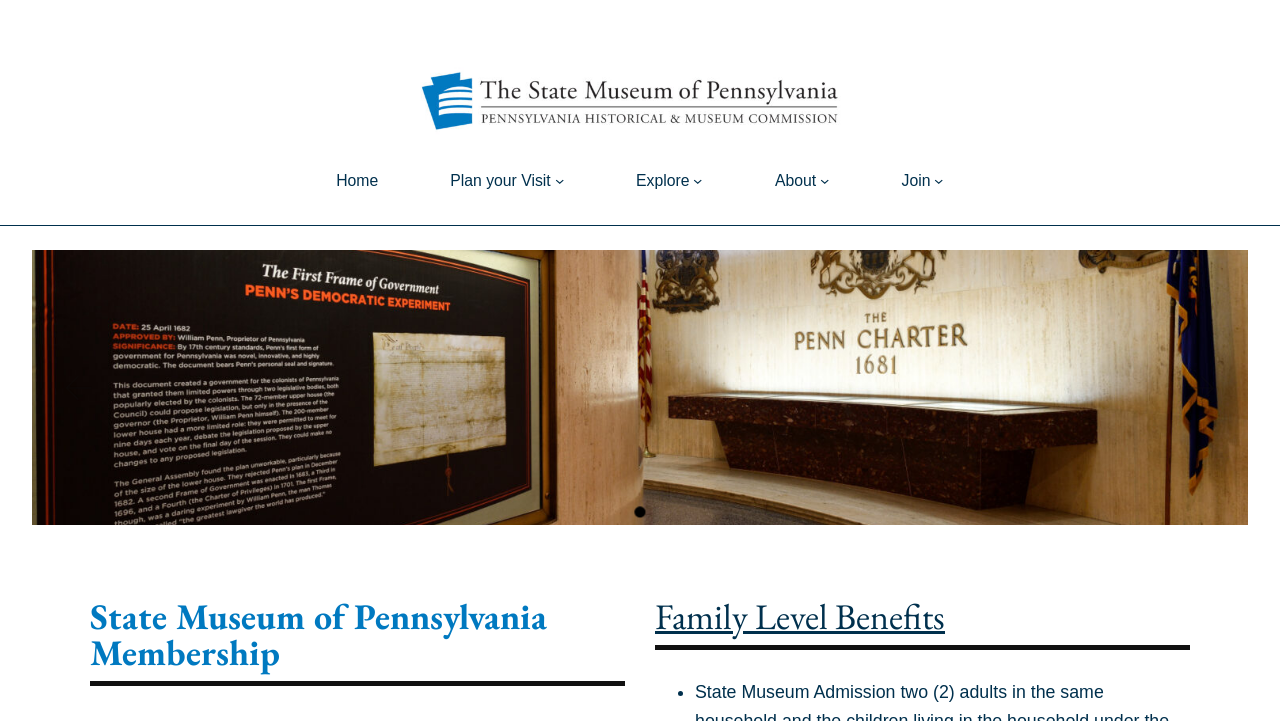Using the element description: "Plan your Visit", determine the bounding box coordinates for the specified UI element. The coordinates should be four float numbers between 0 and 1, [left, top, right, bottom].

[0.352, 0.233, 0.43, 0.268]